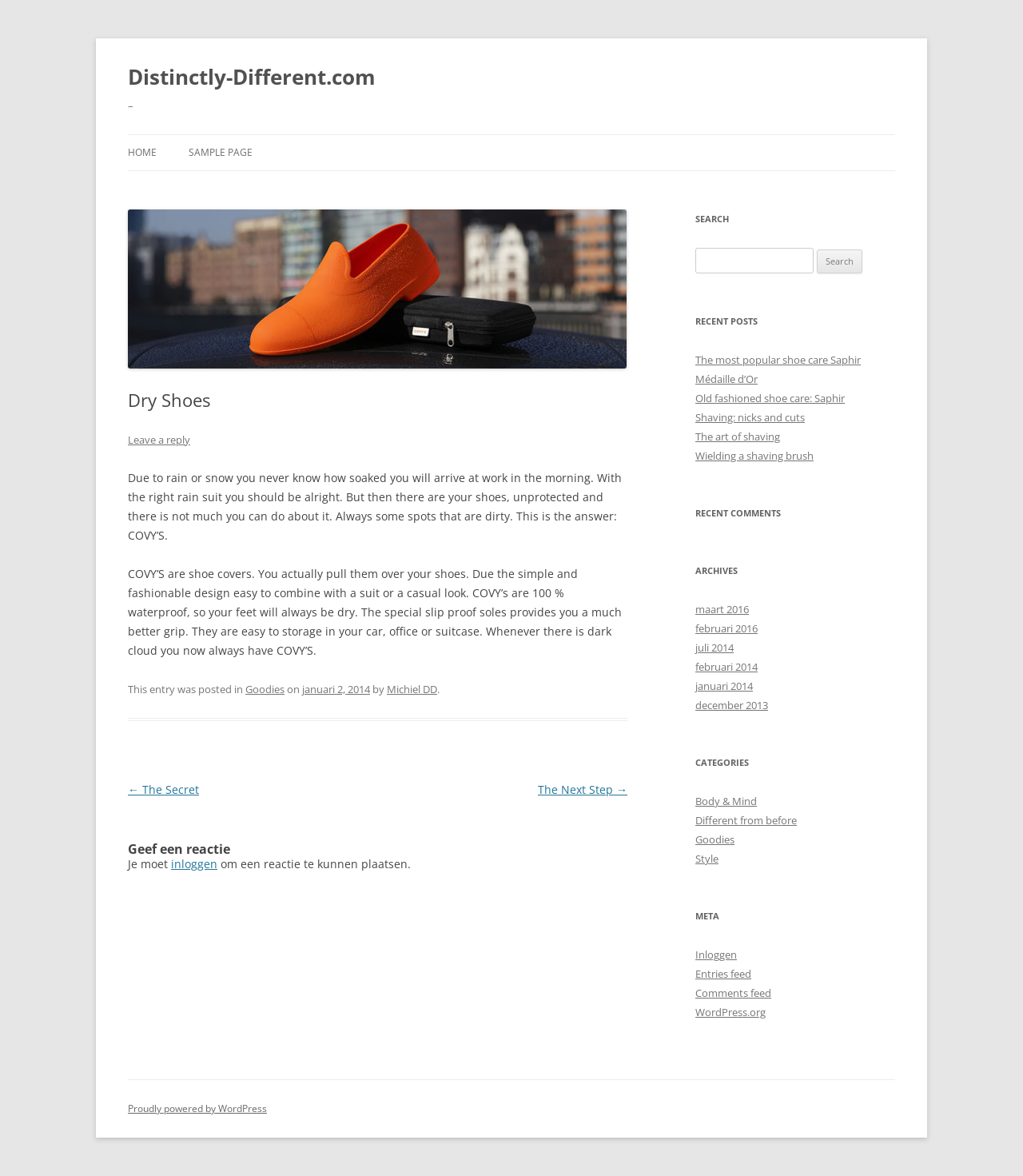Please find the bounding box coordinates of the clickable region needed to complete the following instruction: "View the next post". The bounding box coordinates must consist of four float numbers between 0 and 1, i.e., [left, top, right, bottom].

[0.526, 0.665, 0.613, 0.678]